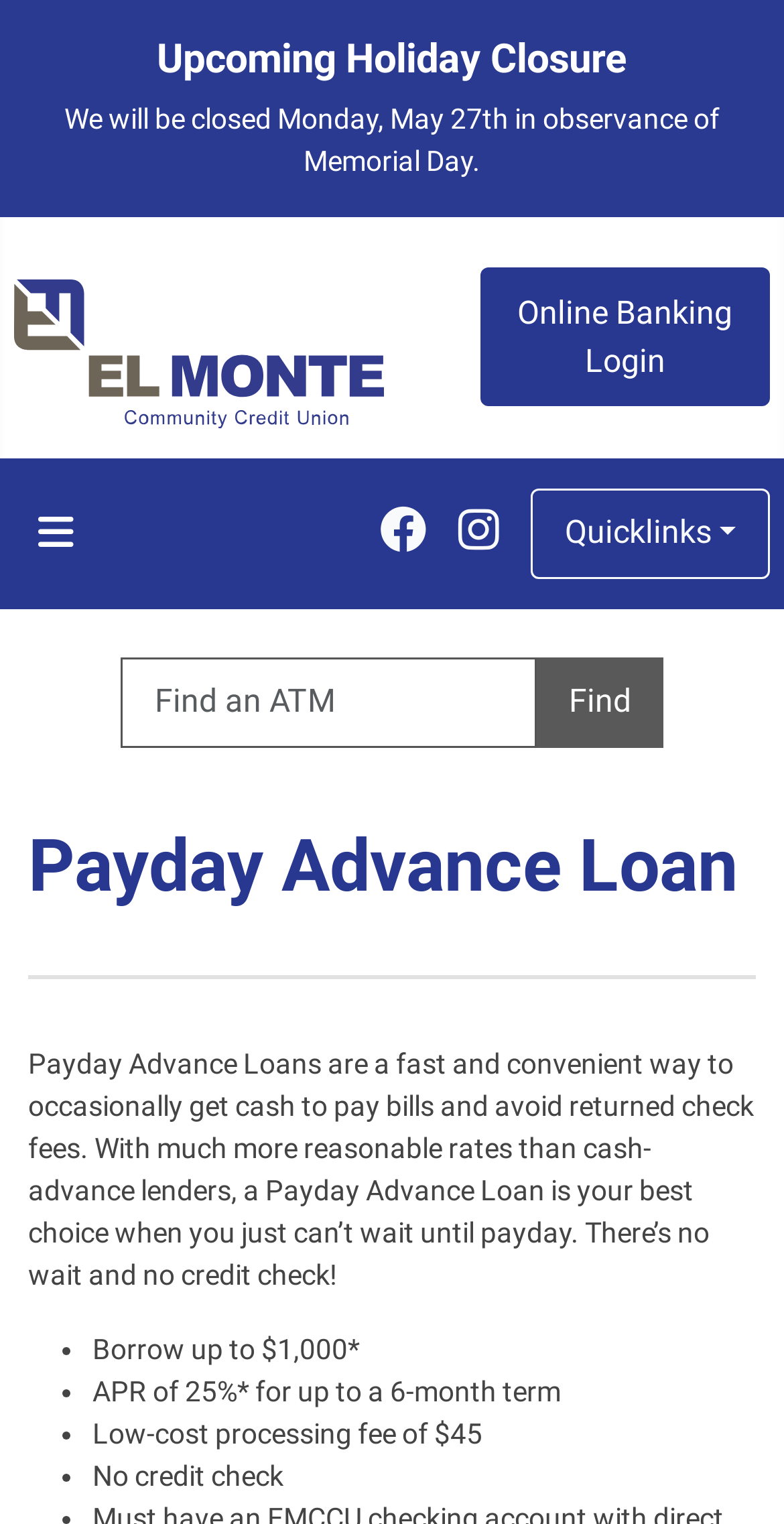How many social media platforms can you follow the credit union on?
Using the image provided, answer with just one word or phrase.

2